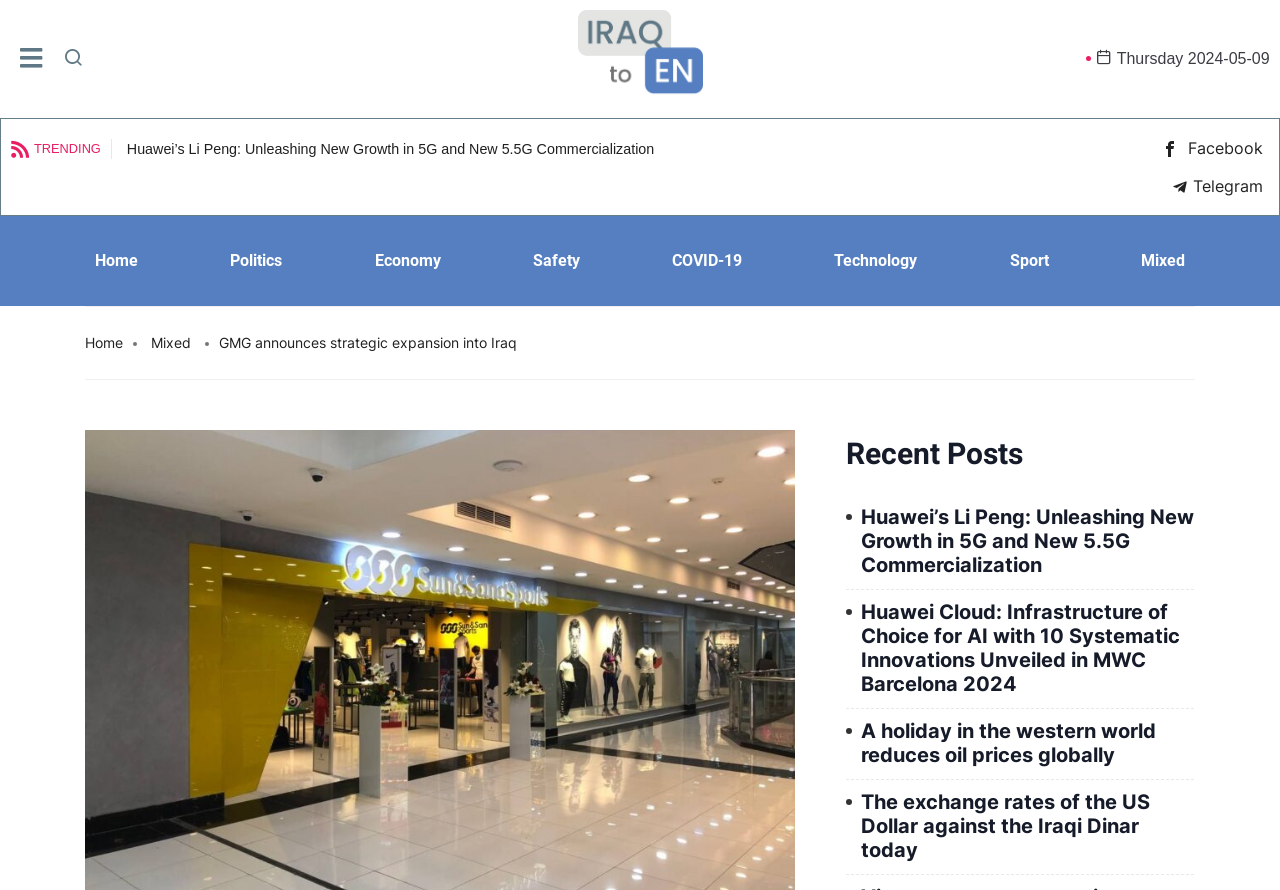Determine the bounding box coordinates of the target area to click to execute the following instruction: "Go to Home page."

[0.062, 0.253, 0.12, 0.332]